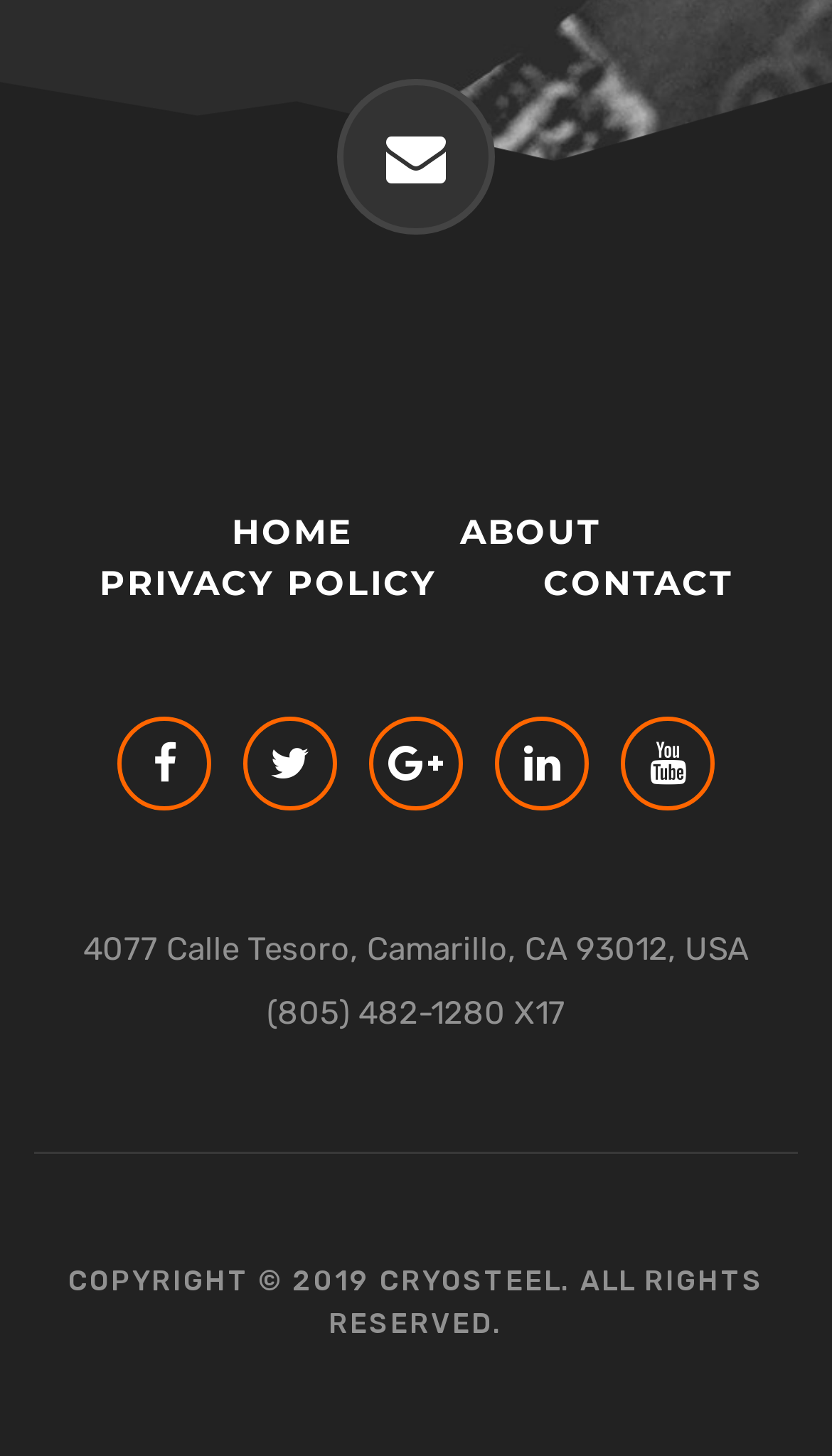How many social media links are available?
Analyze the screenshot and provide a detailed answer to the question.

I counted the number of social media links by looking at the links with icons, which are Facebook, Twitter, Google-plus, Linkedin, and Youtube.